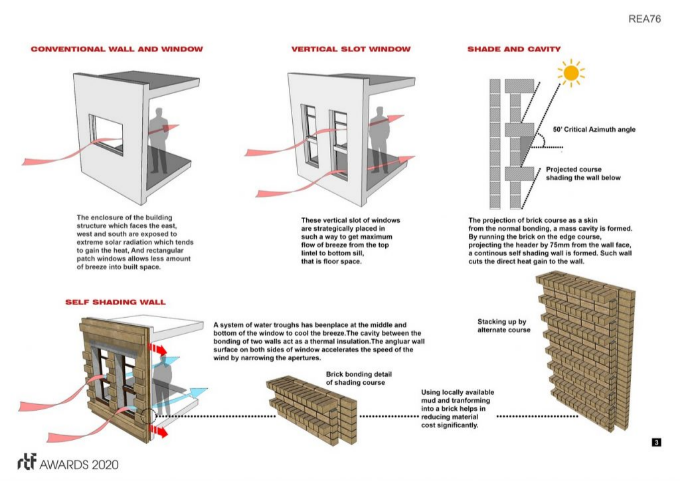Provide a thorough description of the image presented.

The image showcases innovative architectural designs aimed at enhancing natural ventilation and energy efficiency in buildings. It features four distinct walls that illustrate various techniques for optimizing airflow and reducing heat ingress.

1. **Conventional Wall and Window**: The design highlights the limitations of traditional wall structures, where standard patch windows allow excessive hot air to enter.

2. **Vertical Slot Window**: This design presents a solution by incorporating vertical slots that maximize breeze flow from the top lintel to the bottom sill, ensuring a continuous flow of cooler air into the living spaces.

3. **Shade and Cavity**: Shading strategies are showcased, emphasizing how the projection of brick courses can prevent direct sunlight from hitting the wall, thereby reducing heat gain.

4. **Self-Shading Wall**: This section details a sophisticated system involving water troughs positioned at the middle and bottom of windows to cool incoming breezes. The design includes angled surfaces that enhance airflow by narrowing the apertures, promoting thermal comfort.

Overall, the image emphasizes sustainable architectural practices that prioritize user comfort and environmental sensitivity, reflecting a commitment to smart design strategies that address local climatic conditions.